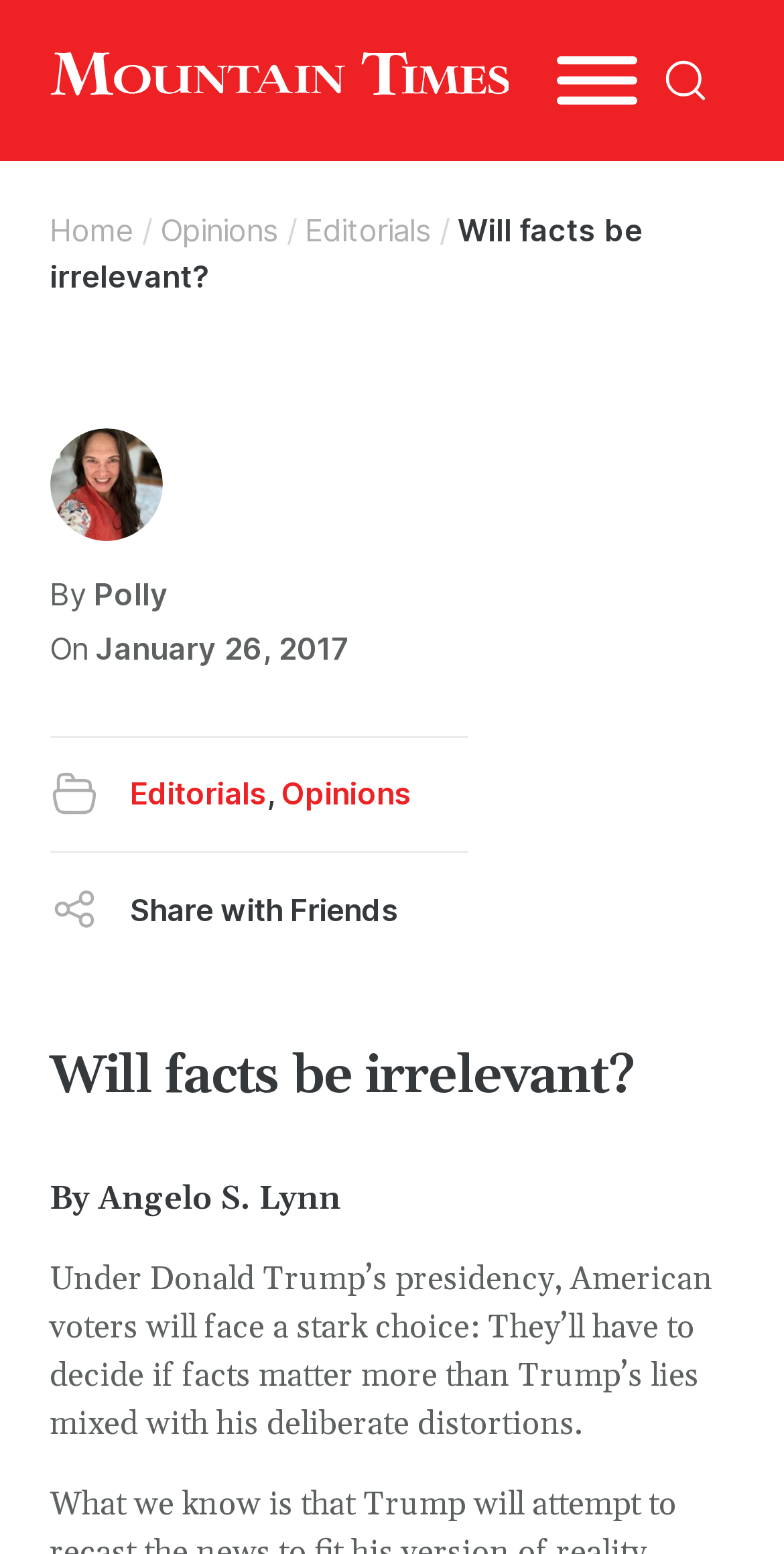Answer this question in one word or a short phrase: What is the category of the article?

Editorials